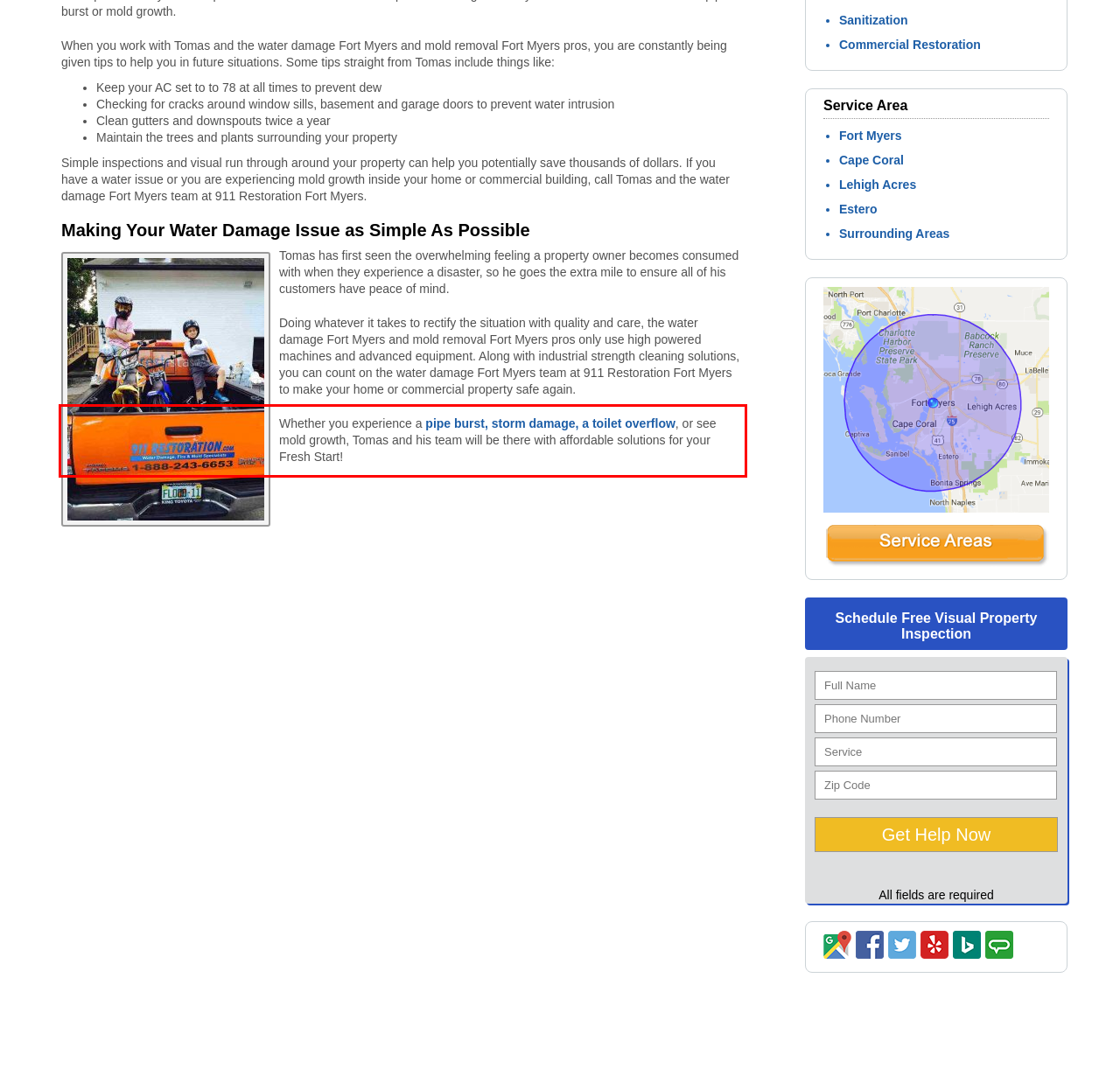Perform OCR on the text inside the red-bordered box in the provided screenshot and output the content.

Whether you experience a pipe burst, storm damage, a toilet overflow, or see mold growth, Tomas and his team will be there with affordable solutions for your Fresh Start!